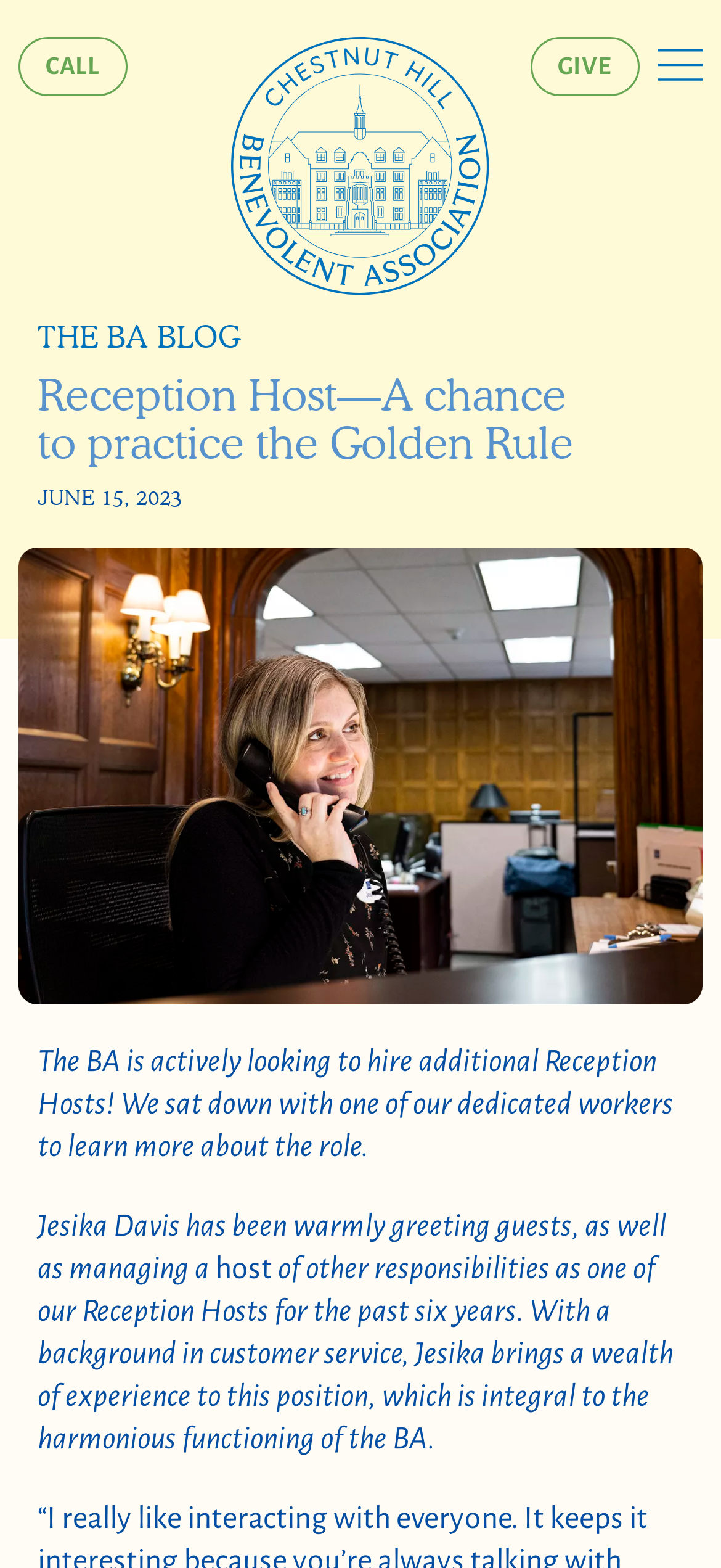Use the details in the image to answer the question thoroughly: 
How long has Jesika Davis been a Reception Host?

According to the text, Jesika Davis has been a Reception Host for the past six years, as stated in the sentence 'Jesika Davis has been warmly greeting guests, as well as managing a host of other responsibilities as one of our Reception Hosts for the past six years.'.